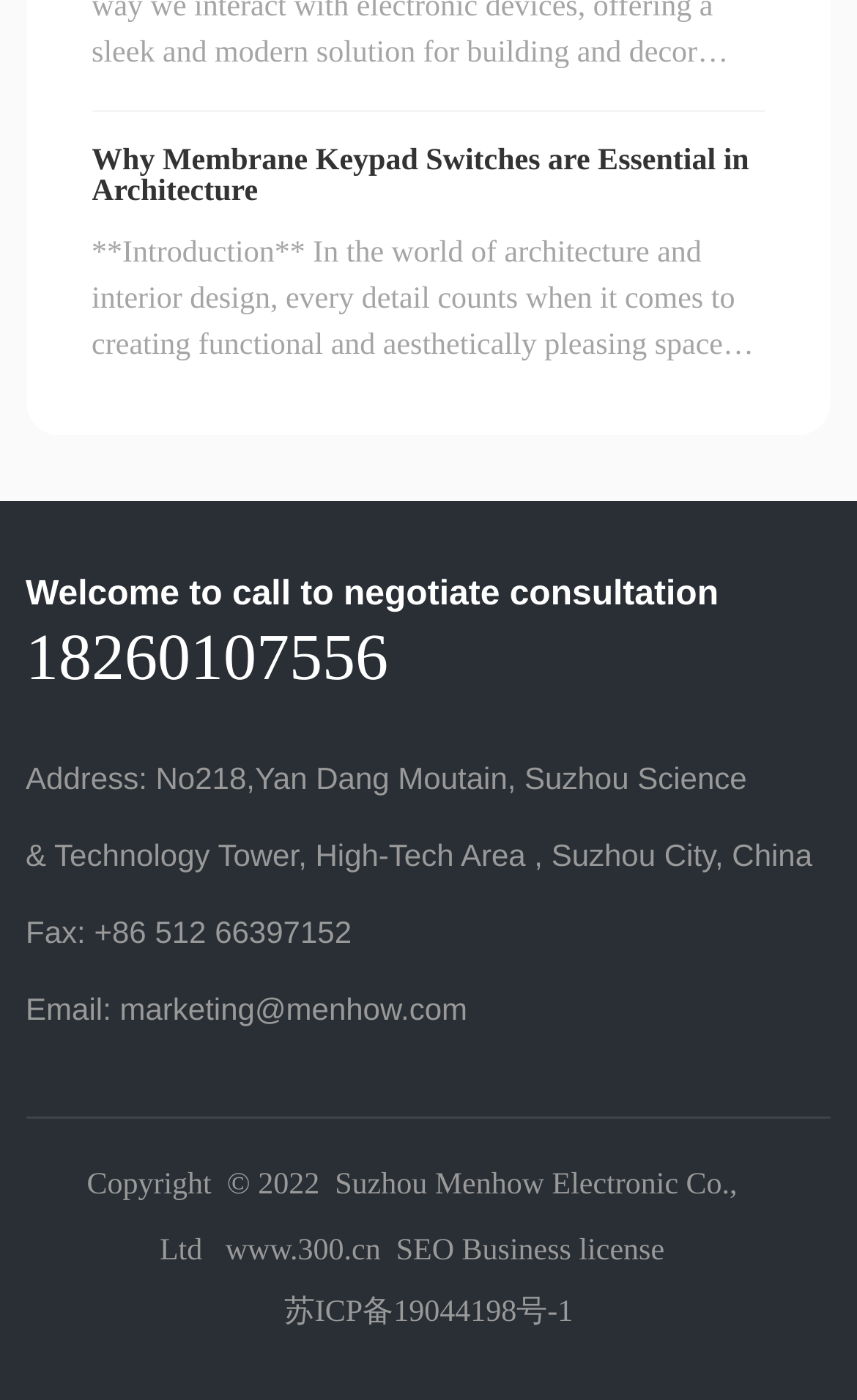What is the company's email address?
Please provide an in-depth and detailed response to the question.

I found the company's email address by looking at the link element with the bounding box coordinates [0.14, 0.708, 0.545, 0.734], which contains the text 'marketing@menhow.com'.